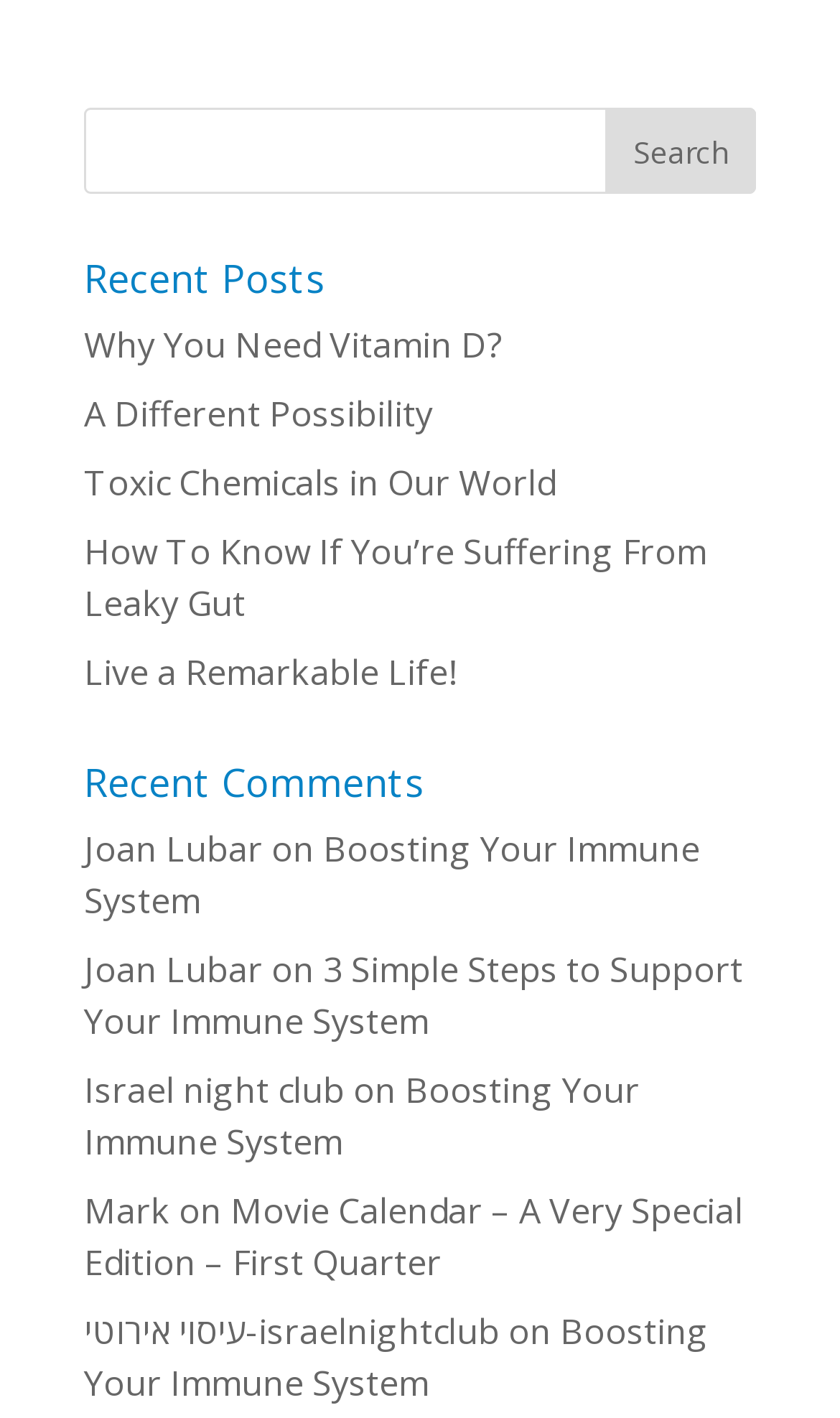Predict the bounding box of the UI element based on this description: "Israel night club".

[0.1, 0.752, 0.41, 0.785]